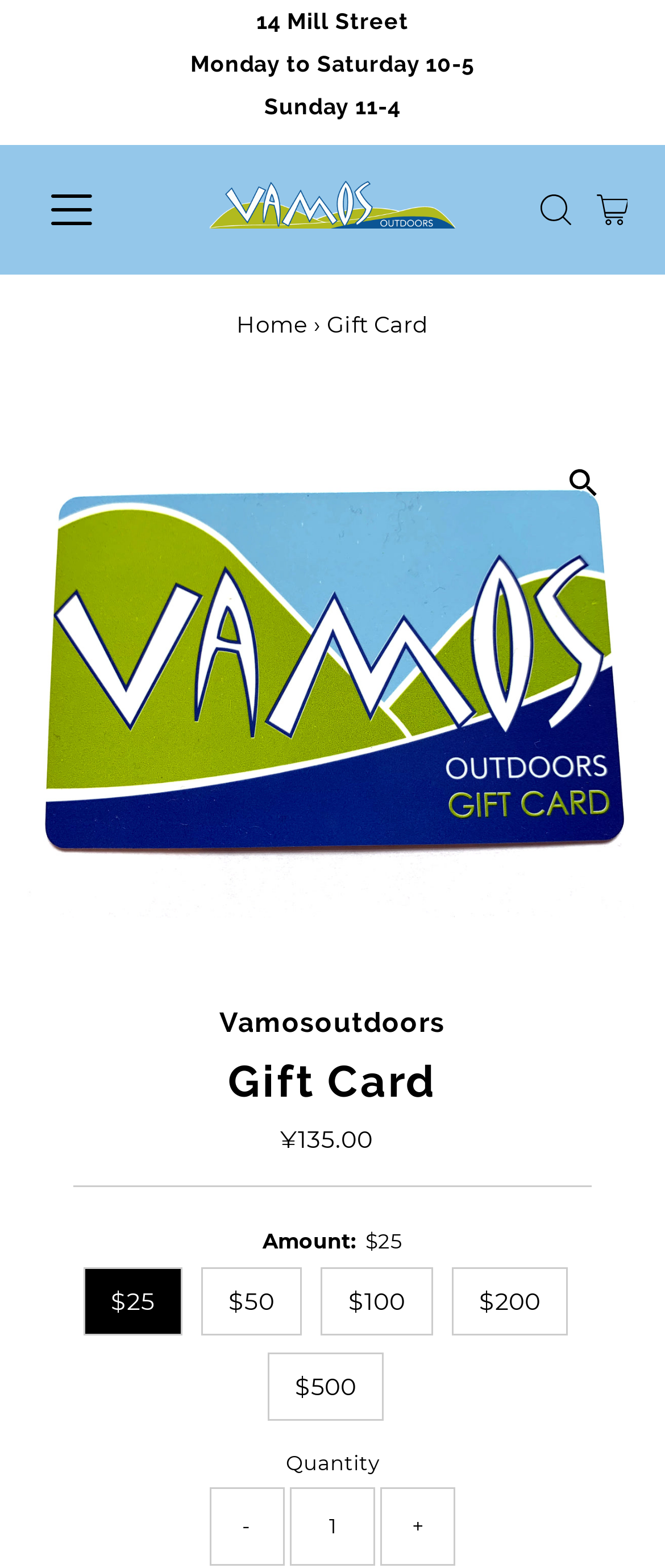Provide the bounding box coordinates for the UI element that is described by this text: "+". The coordinates should be in the form of four float numbers between 0 and 1: [left, top, right, bottom].

[0.573, 0.948, 0.685, 0.998]